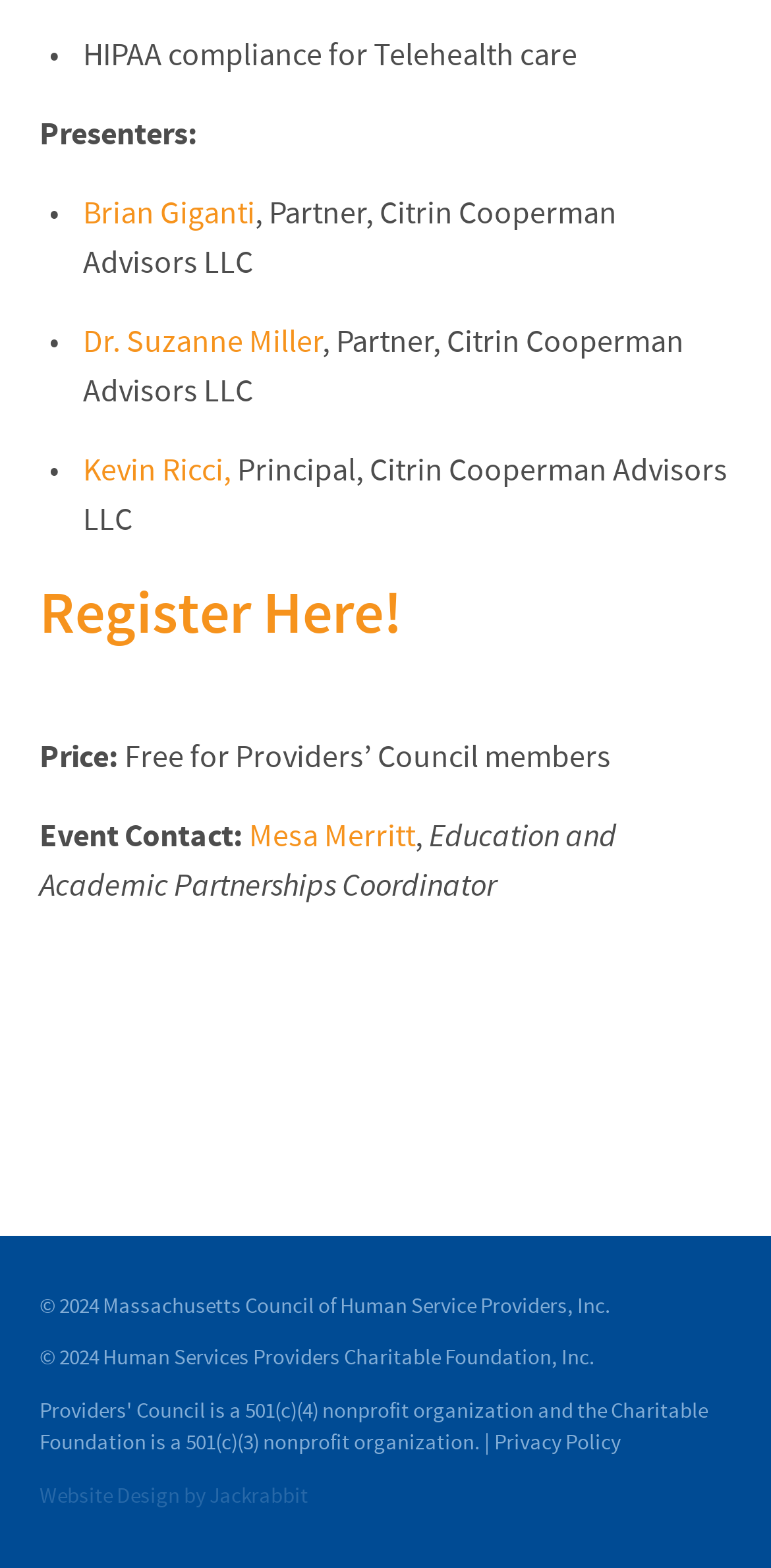Highlight the bounding box coordinates of the element you need to click to perform the following instruction: "Click Sea Frieght."

None